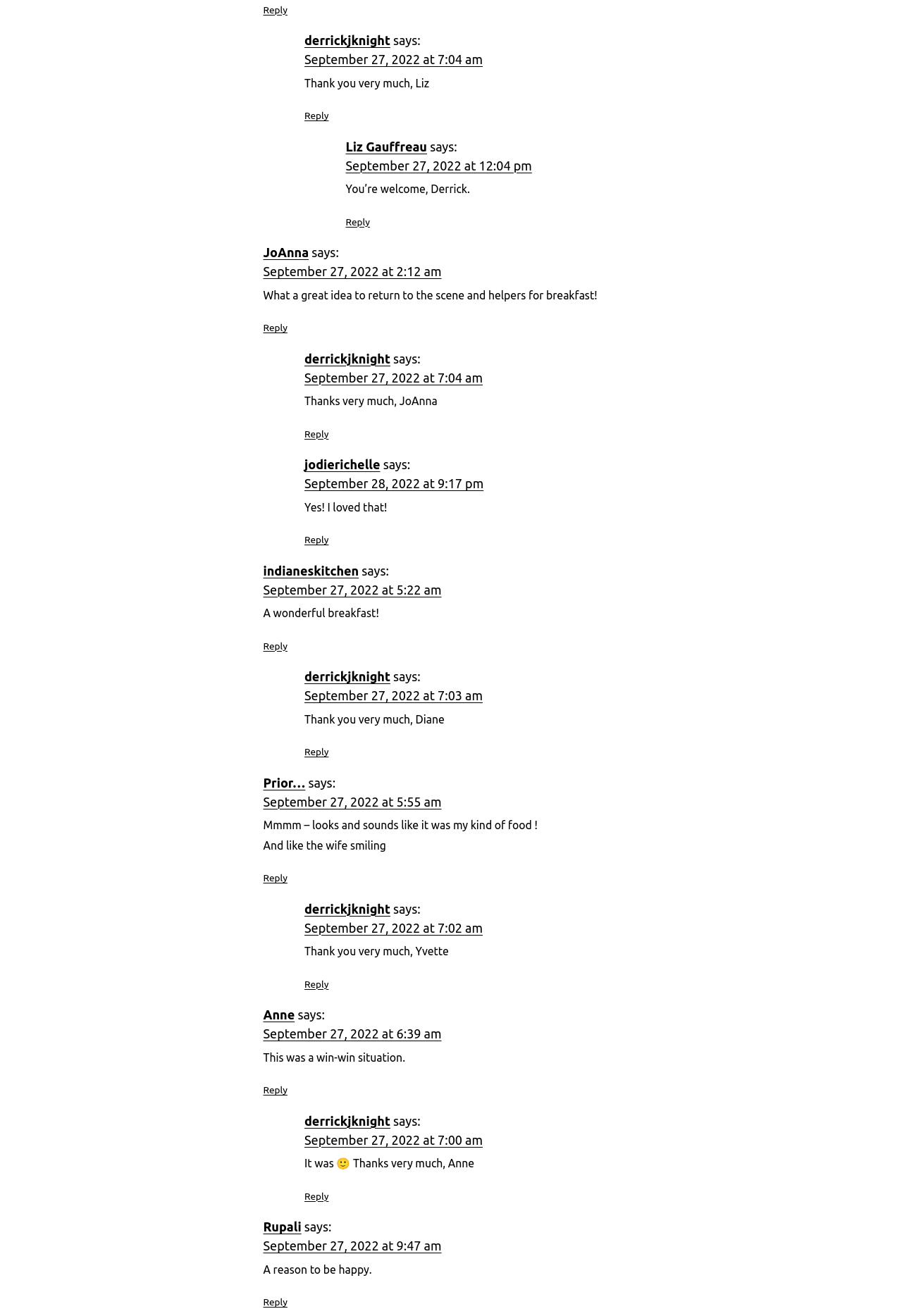Using the webpage screenshot and the element description Liz Gauffreau, determine the bounding box coordinates. Specify the coordinates in the format (top-left x, top-left y, bottom-right x, bottom-right y) with values ranging from 0 to 1.

[0.383, 0.106, 0.473, 0.117]